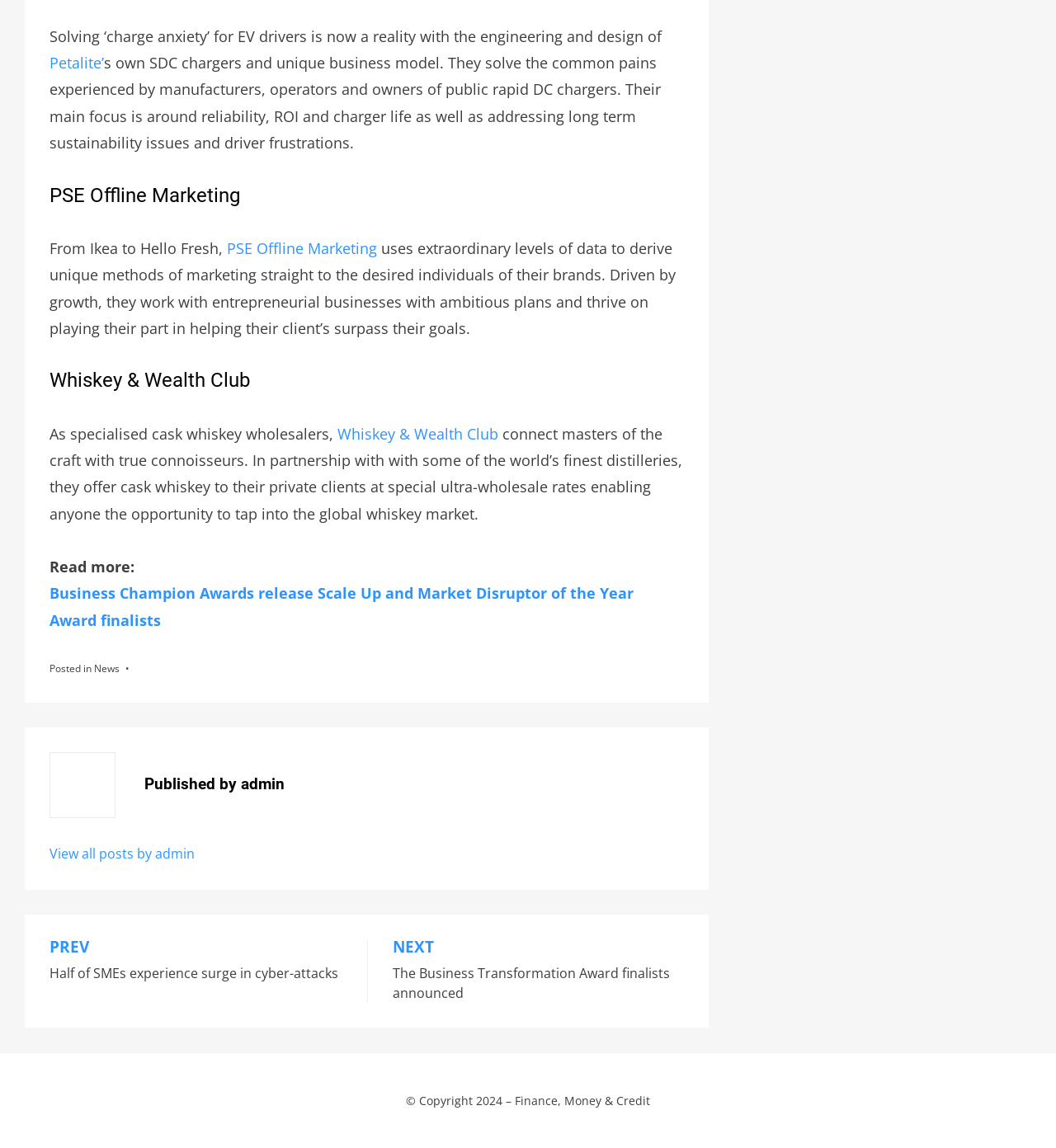What is the name of the theme used by this website?
Give a single word or phrase as your answer by examining the image.

Cambium Theme